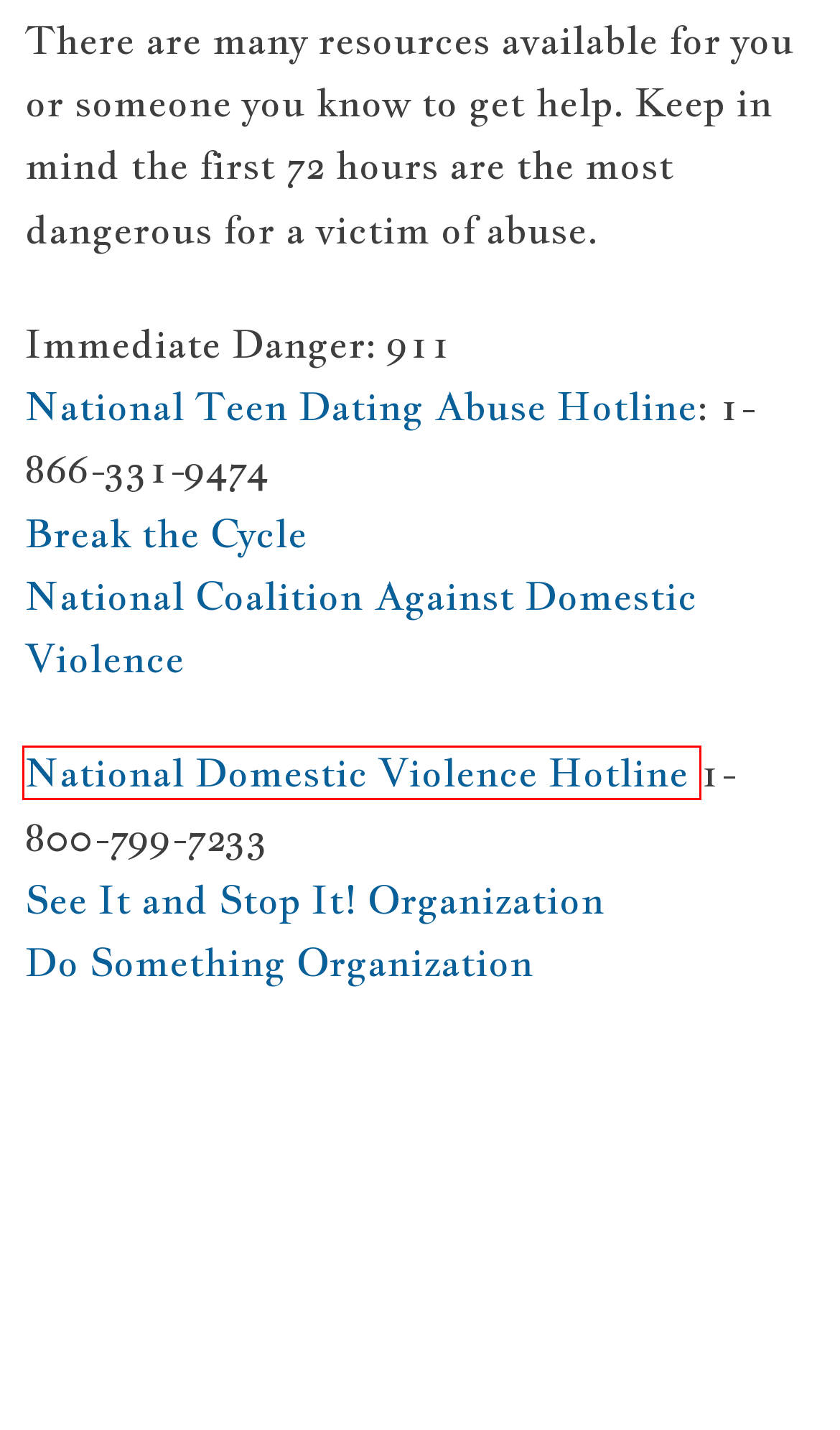Examine the screenshot of the webpage, which has a red bounding box around a UI element. Select the webpage description that best fits the new webpage after the element inside the red bounding box is clicked. Here are the choices:
A. Essays - Elin Stebbins Waldal
B. Media Page - Elin Stebbins Waldal
C. Domestic Violence Support | National Domestic Violence Hotline
D. Healthy relationships for young adults | love is respect
E. Honors & Awards - Elin Stebbins Waldal
F. Home - Break The Cycle
G. Dating Bill of Rights - Elin Stebbins Waldal
H. Elin Stebbins Waldal - Beyond the Backyard Blues | living midlife in full swing

C